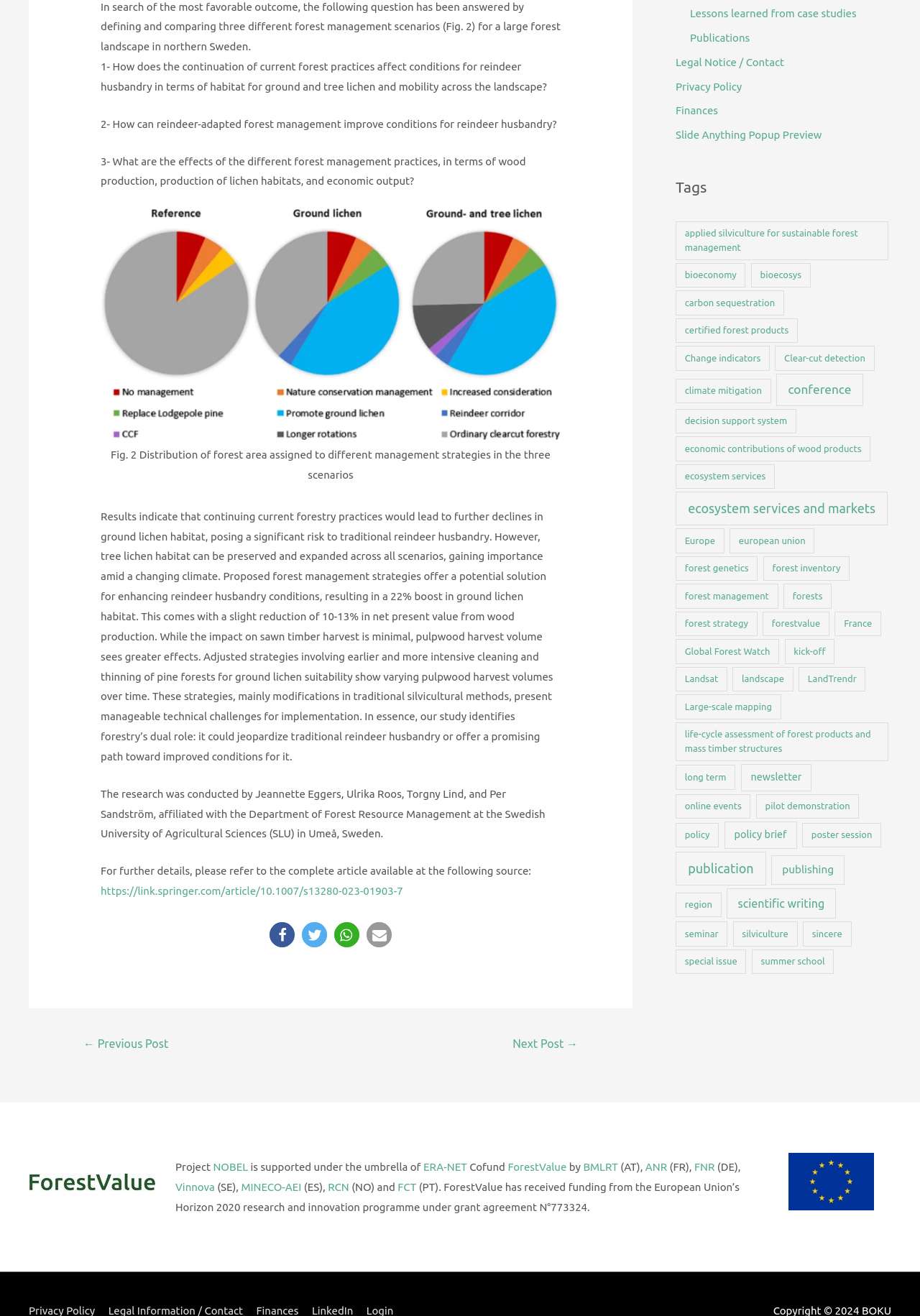Pinpoint the bounding box coordinates for the area that should be clicked to perform the following instruction: "Explore publications".

[0.75, 0.024, 0.815, 0.033]